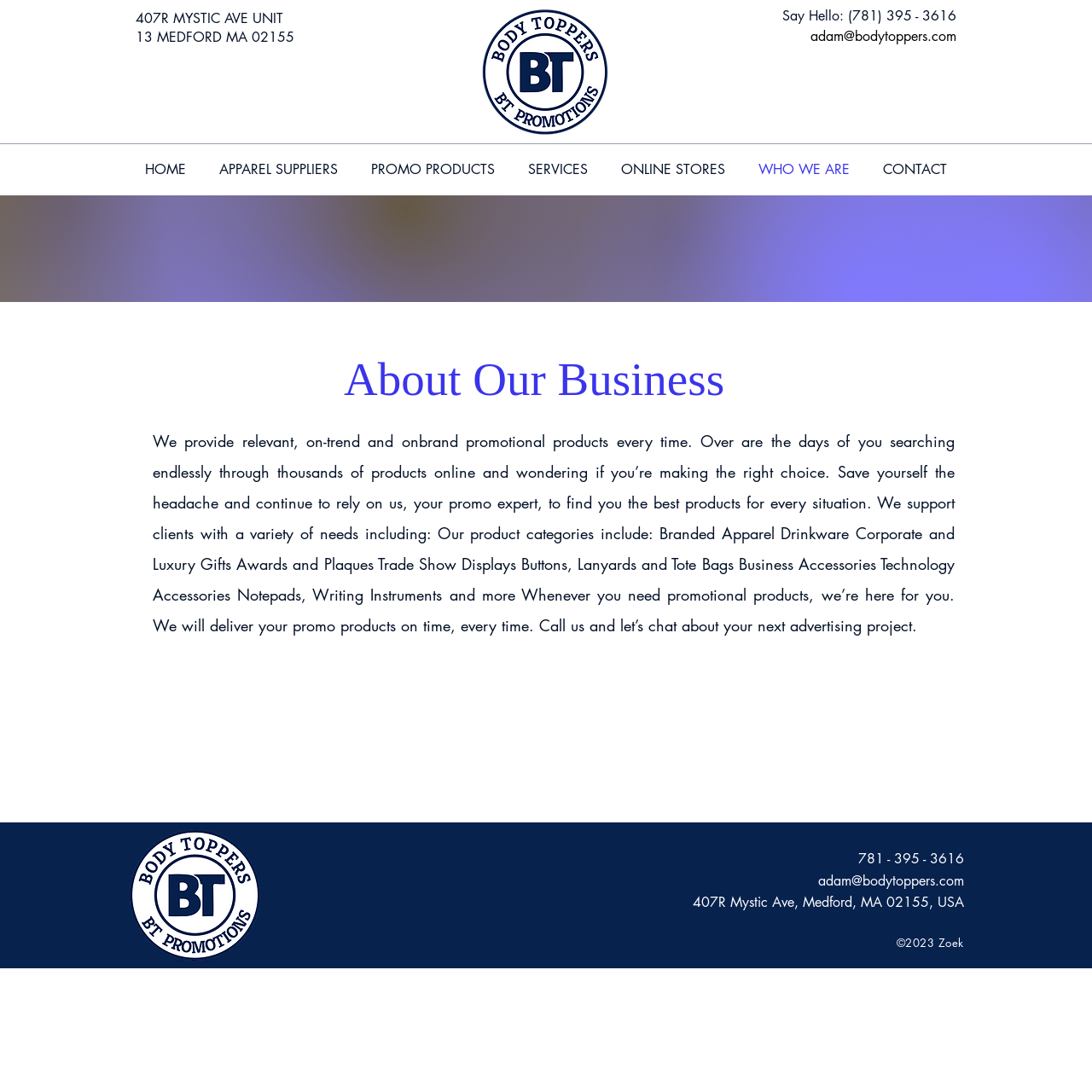Respond to the question below with a single word or phrase:
What is the company's phone number?

(781) 395 - 3616